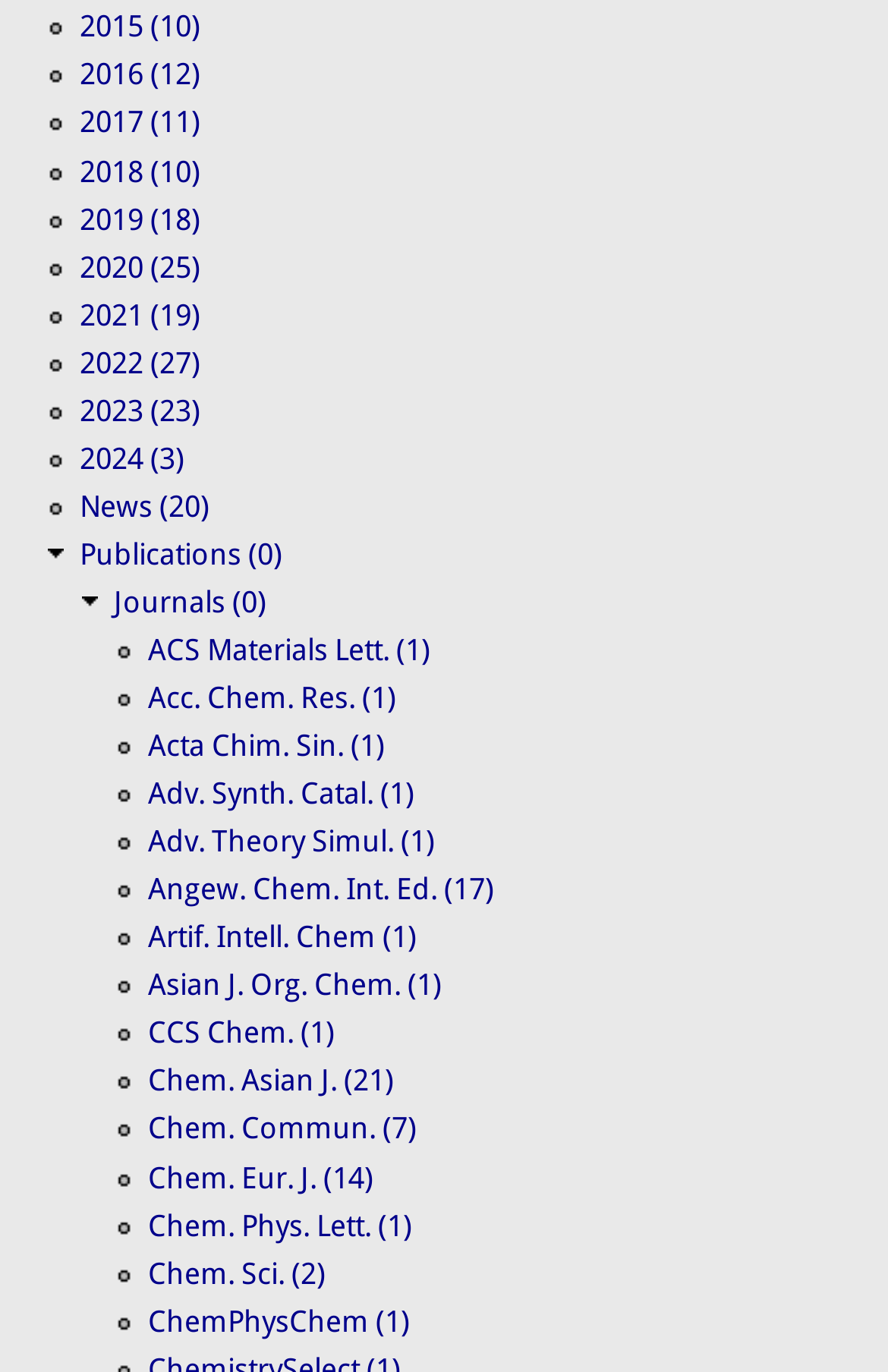What is the category with the most links?
Please give a detailed answer to the question using the information shown in the image.

I counted the number of links under each category and found that the category with the most links is 2020, which has 25 links.